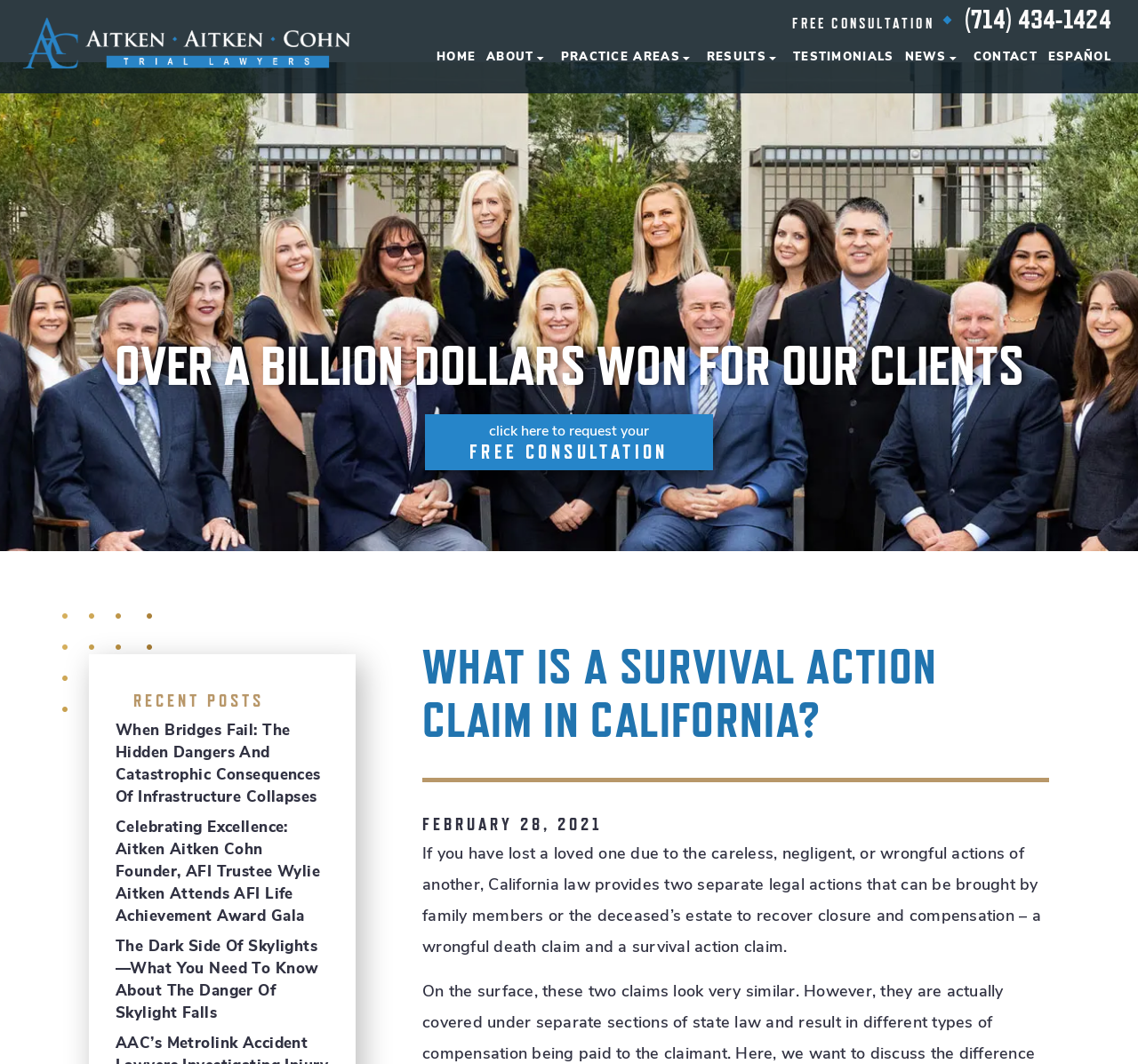What is the amount of dollars won for clients mentioned on the webpage?
Look at the image and provide a short answer using one word or a phrase.

OVER A BILLION DOLLARS